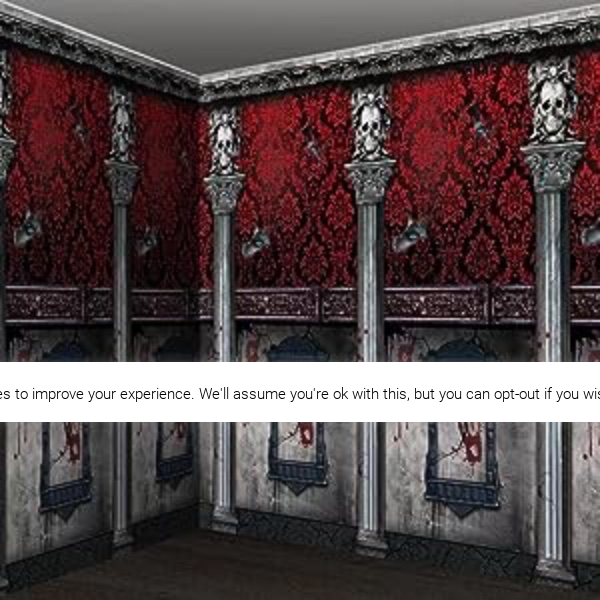Give a short answer using one word or phrase for the question:
What type of motifs are used on the wall?

Skull